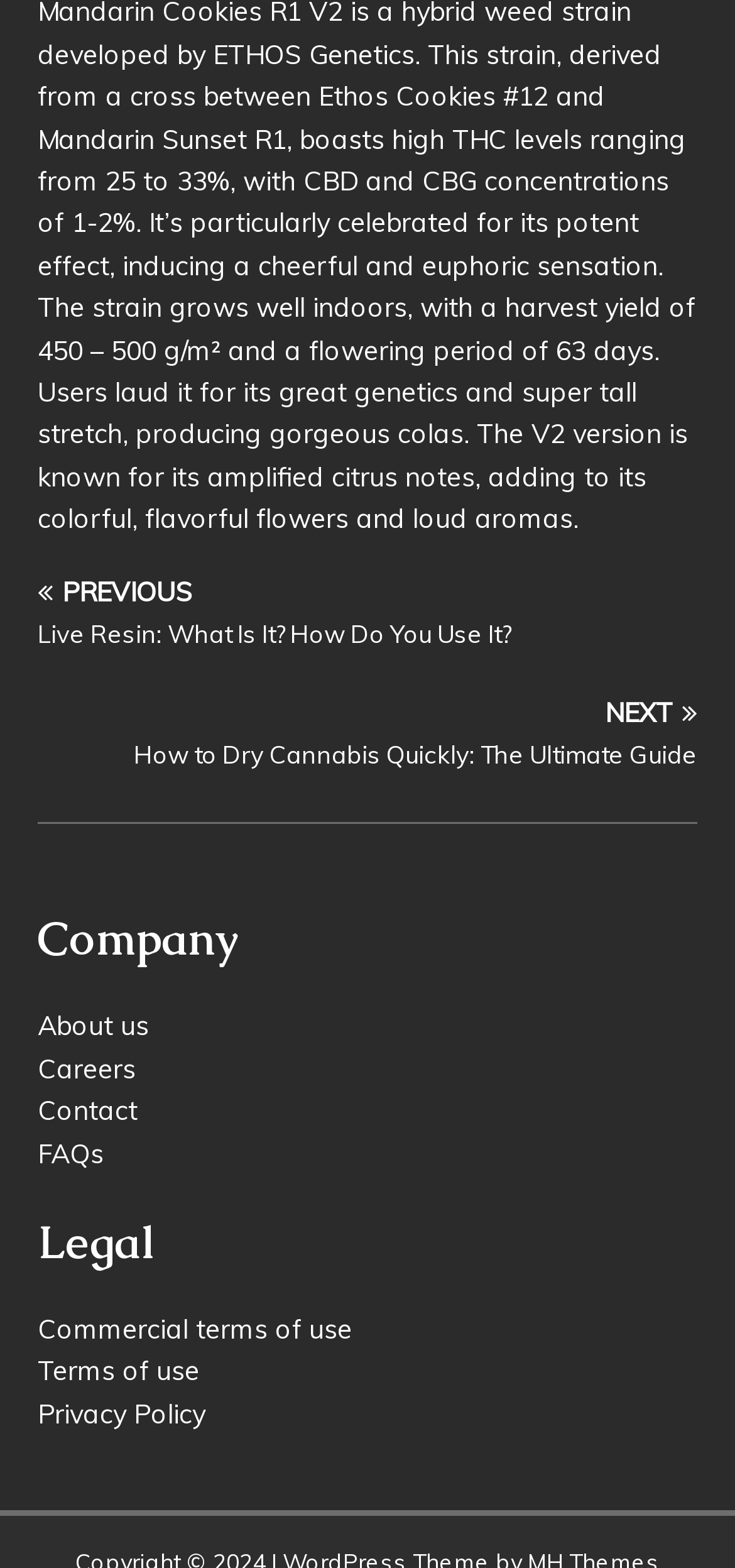Kindly determine the bounding box coordinates of the area that needs to be clicked to fulfill this instruction: "Go to previous article".

[0.051, 0.369, 0.949, 0.416]